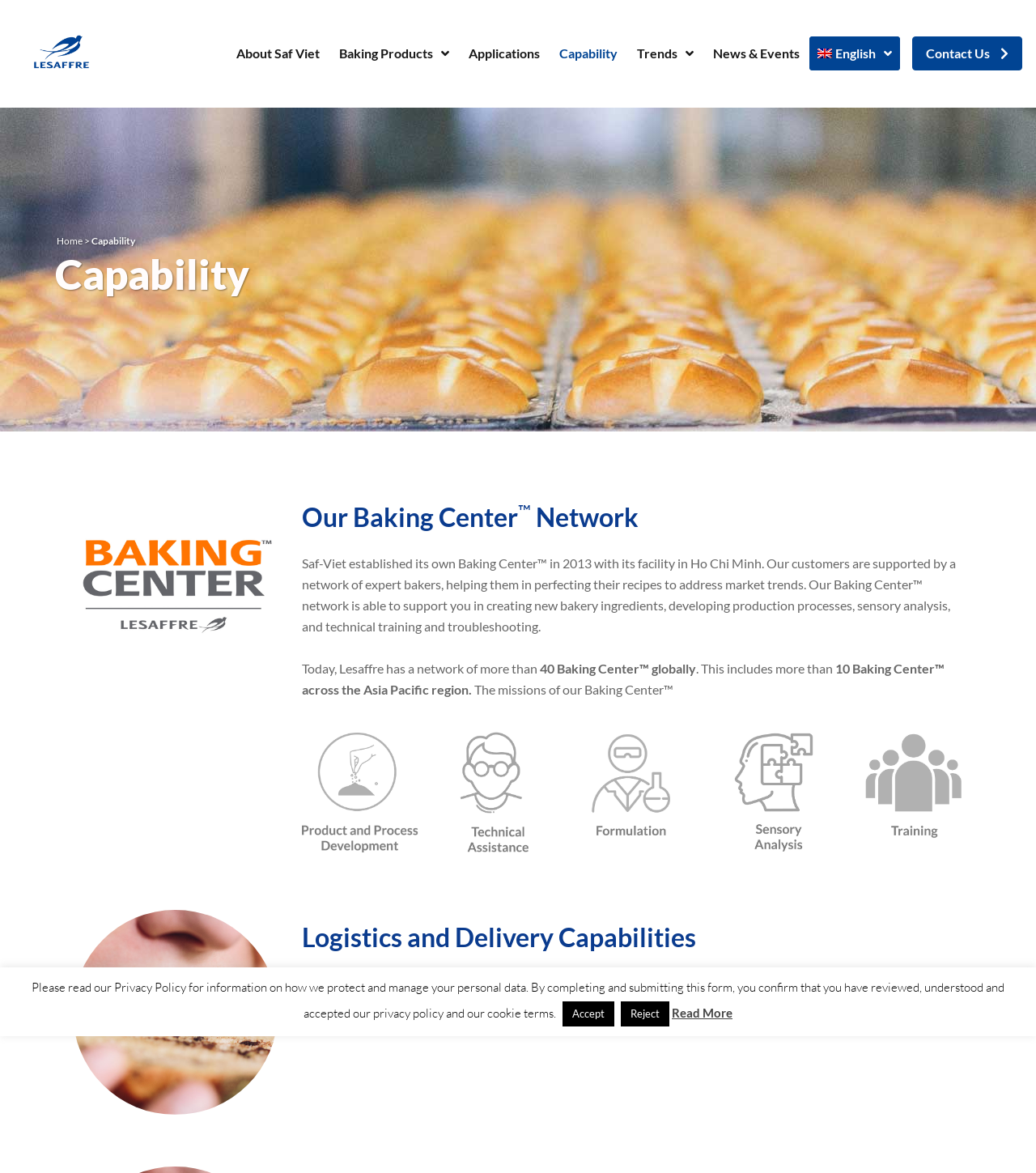Describe every aspect of the webpage comprehensively.

The webpage is about Lesaffre Vietnam's capability, with a focus on their baking center network and logistics. At the top, there is a navigation menu with links to various sections, including "About Saf Viet", "Baking Products", "Applications", "Capability", "Trends", "News & Events", and "Contact Us". 

Below the navigation menu, there is a heading that reads "Capability". On the left side, there is a layout table with a link to "Home" and a breadcrumb trail showing the current page as "Capability". 

On the right side, there is an image, followed by a heading that reads "Our Baking Center™ Network". Below this heading, there is a paragraph of text describing the baking center's capabilities, including supporting customers in perfecting recipes, developing production processes, and providing technical training. 

Further down, there is a section with a heading that reads "Logistics and Delivery Capabilities", which describes the company's network of distributors throughout Vietnam. 

At the bottom of the page, there is a notice about the company's privacy policy, with buttons to accept or reject the terms, as well as a link to read more.